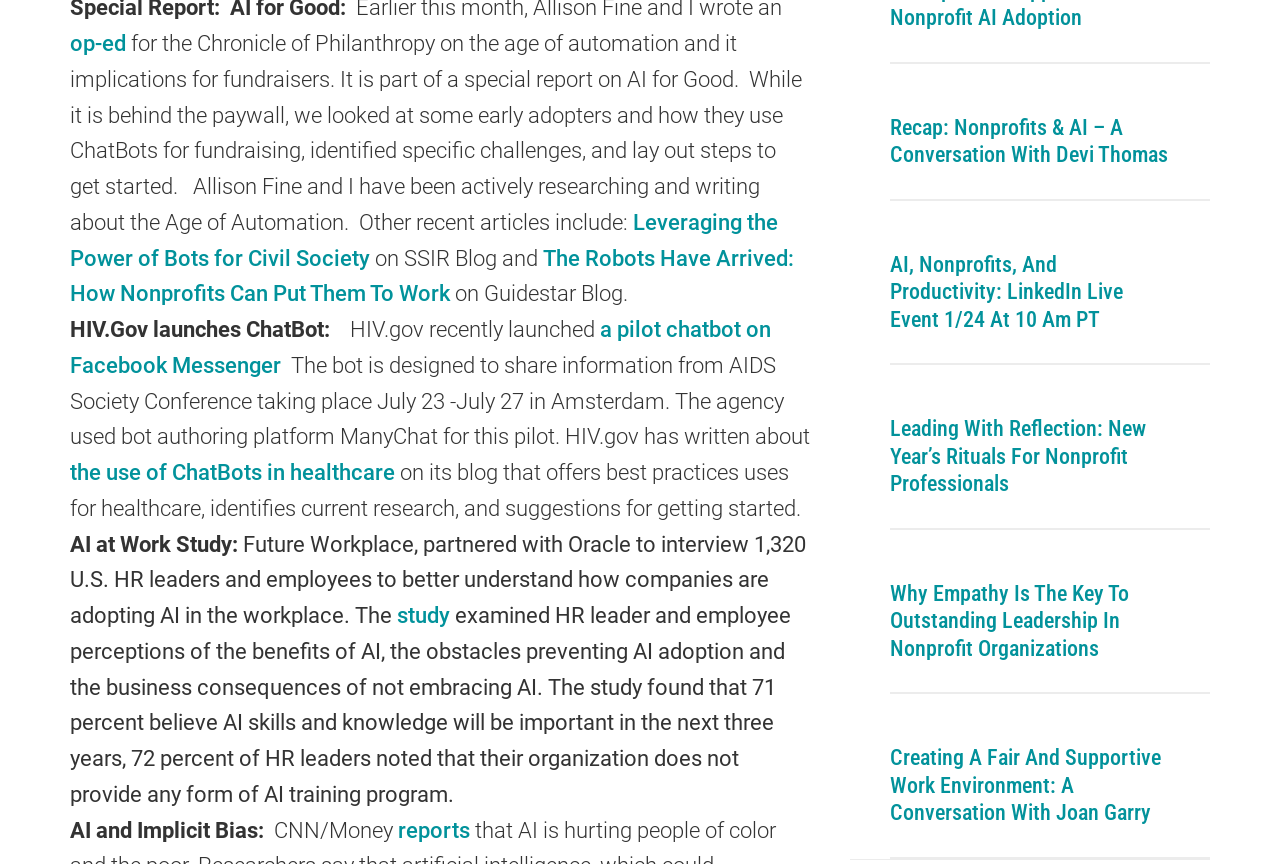What is the topic of the article 'Recap: Nonprofits & AI – A Conversation with Devi Thomas'?
Please answer the question as detailed as possible.

I determined the answer by looking at the article title 'Recap: Nonprofits & AI – A Conversation with Devi Thomas' and identifying the main topic as 'Nonprofits and AI'.